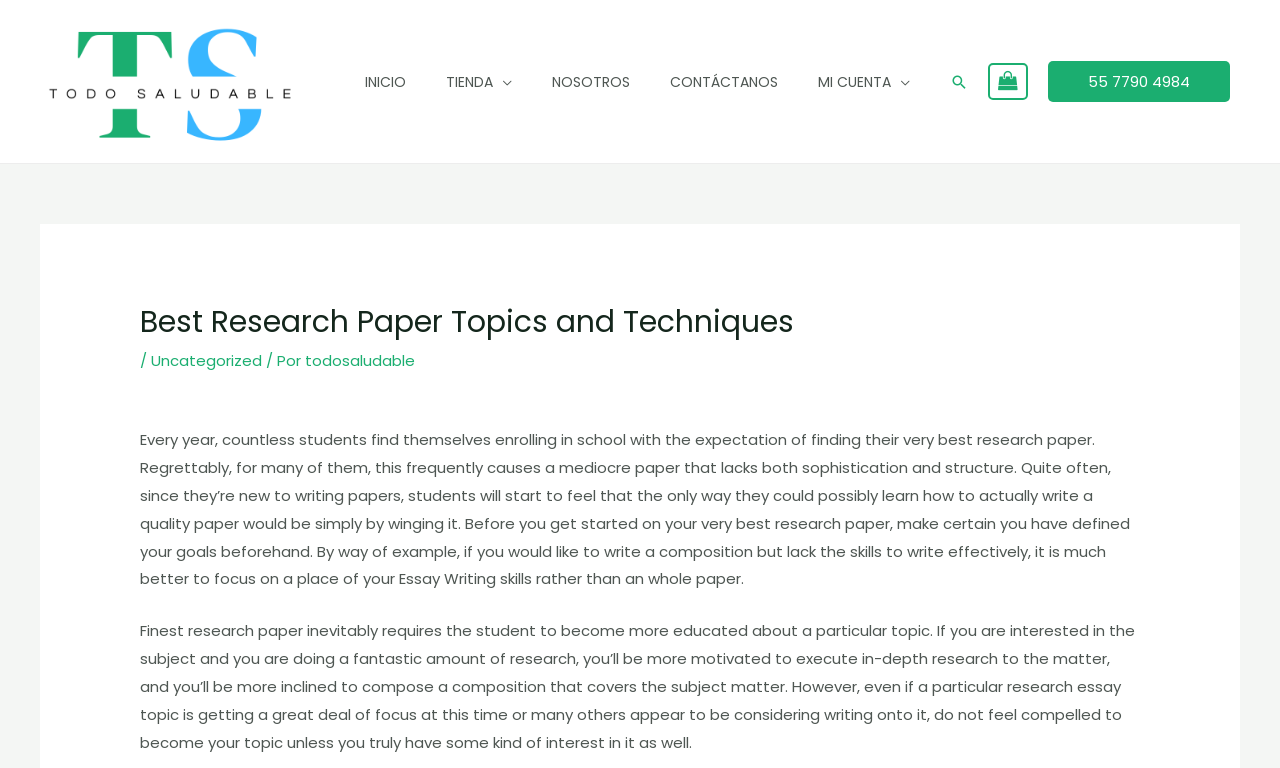What is the topic of the research paper being discussed? From the image, respond with a single word or brief phrase.

Not specified